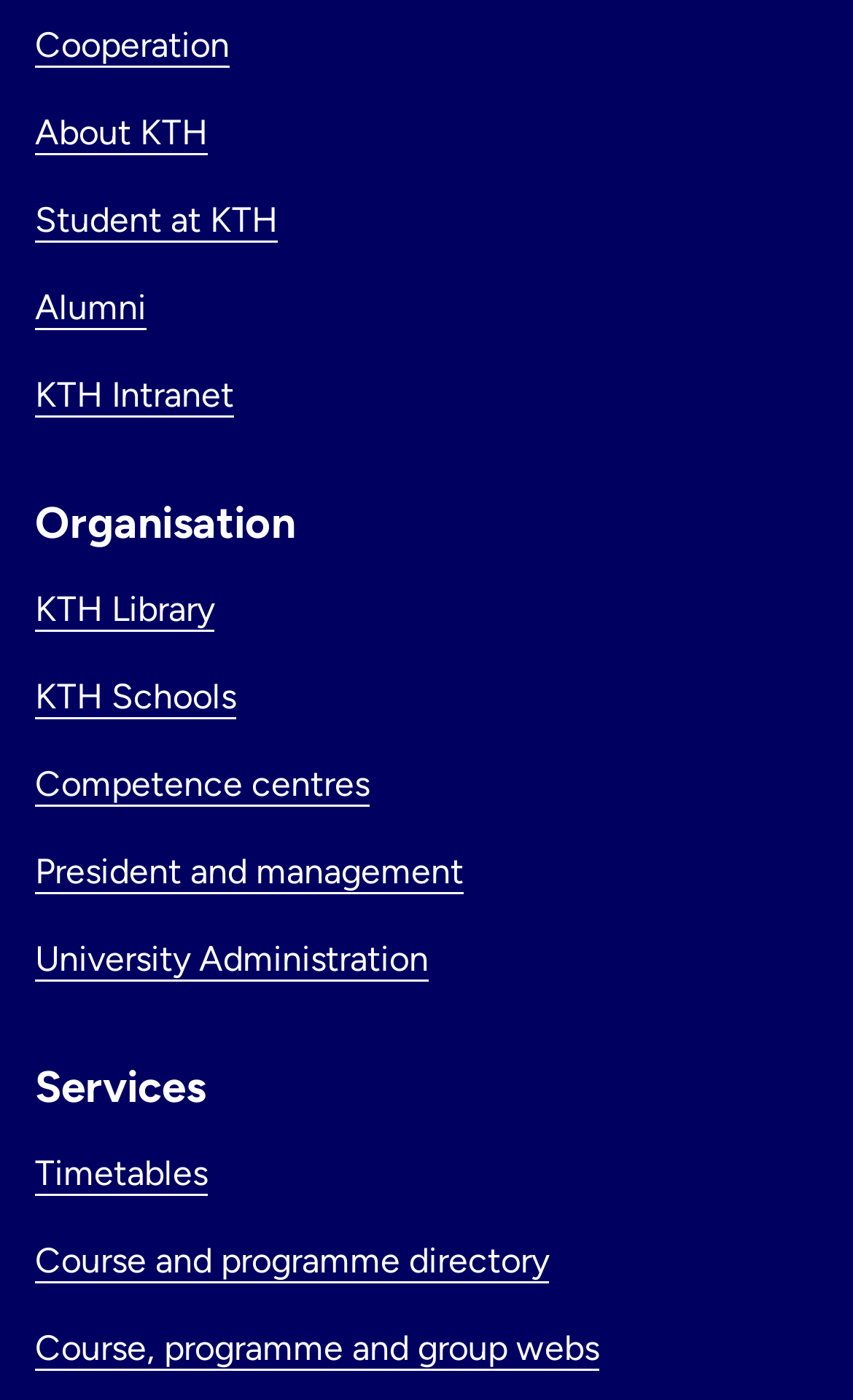Please identify the bounding box coordinates of the element on the webpage that should be clicked to follow this instruction: "Go to KTH Library". The bounding box coordinates should be given as four float numbers between 0 and 1, formatted as [left, top, right, bottom].

[0.041, 0.42, 0.251, 0.45]